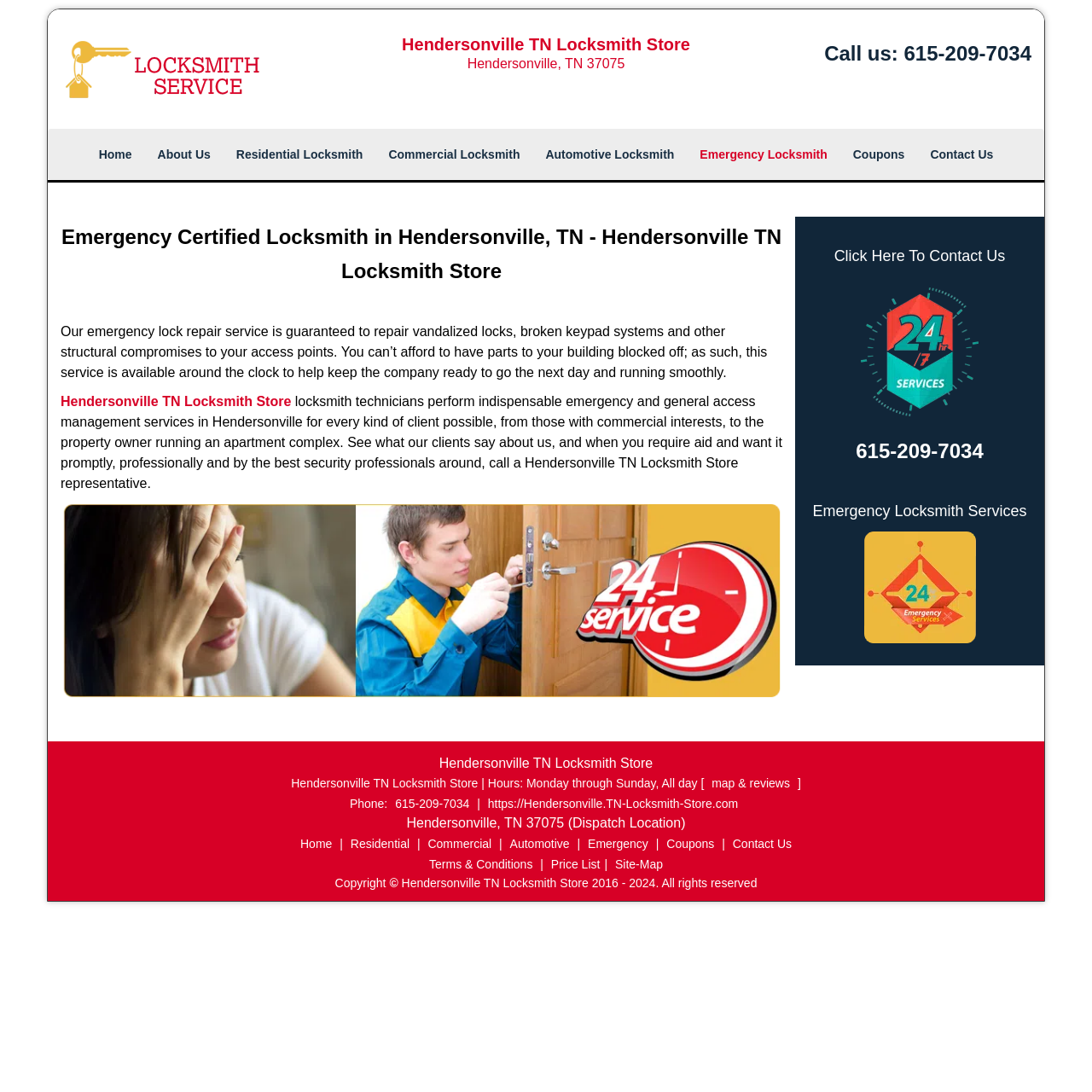Show me the bounding box coordinates of the clickable region to achieve the task as per the instruction: "Contact the locksmith store".

[0.764, 0.227, 0.921, 0.242]